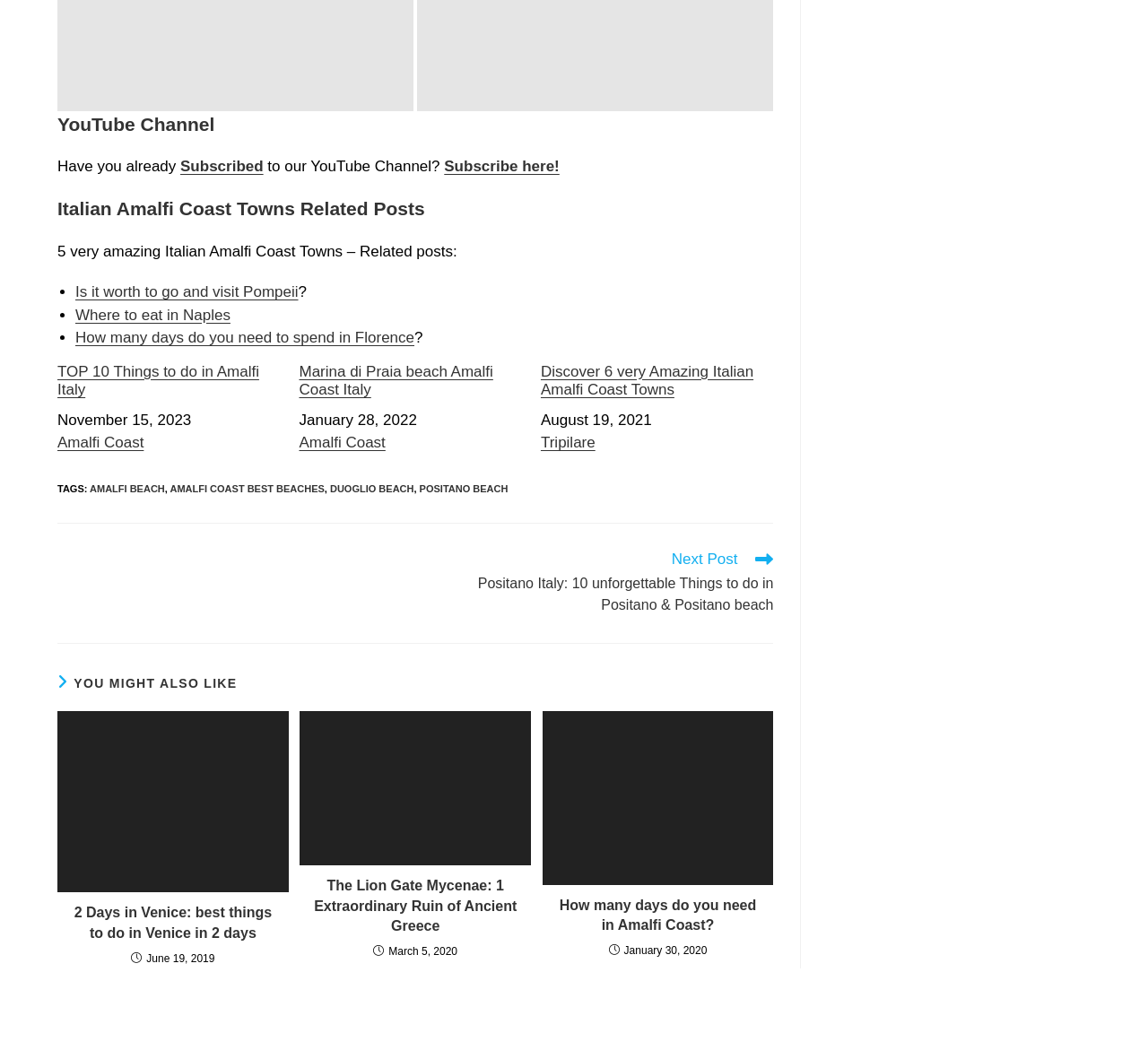What is the topic of the first related post?
Please provide a comprehensive answer based on the contents of the image.

The first related post is listed under the 'Related Posts' navigation section and its title is 'TOP 10 Things to do in Amalfi Italy'.